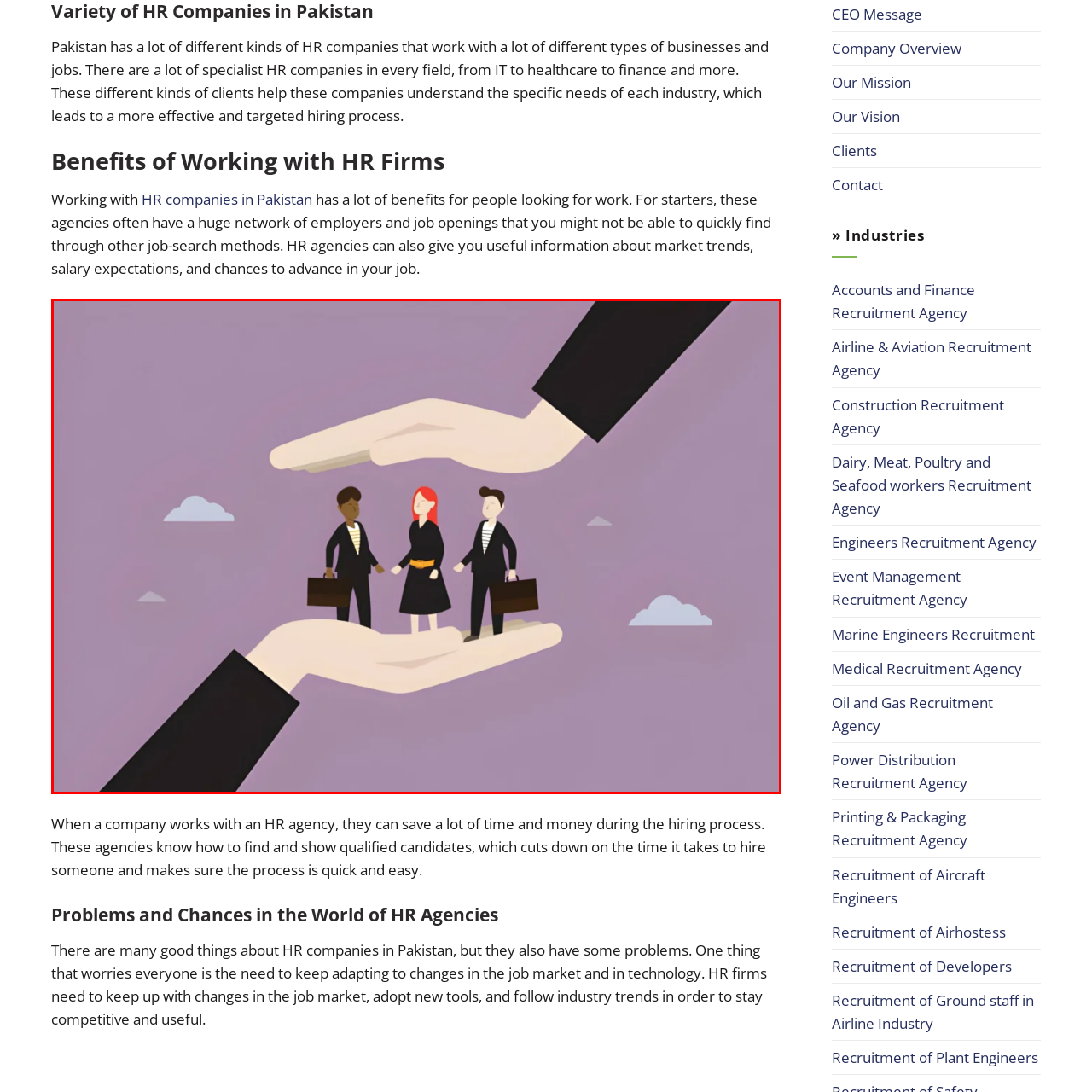Look at the image segment within the red box, How many figures are engaged in collaborative interaction? Give a brief response in one word or phrase.

Three